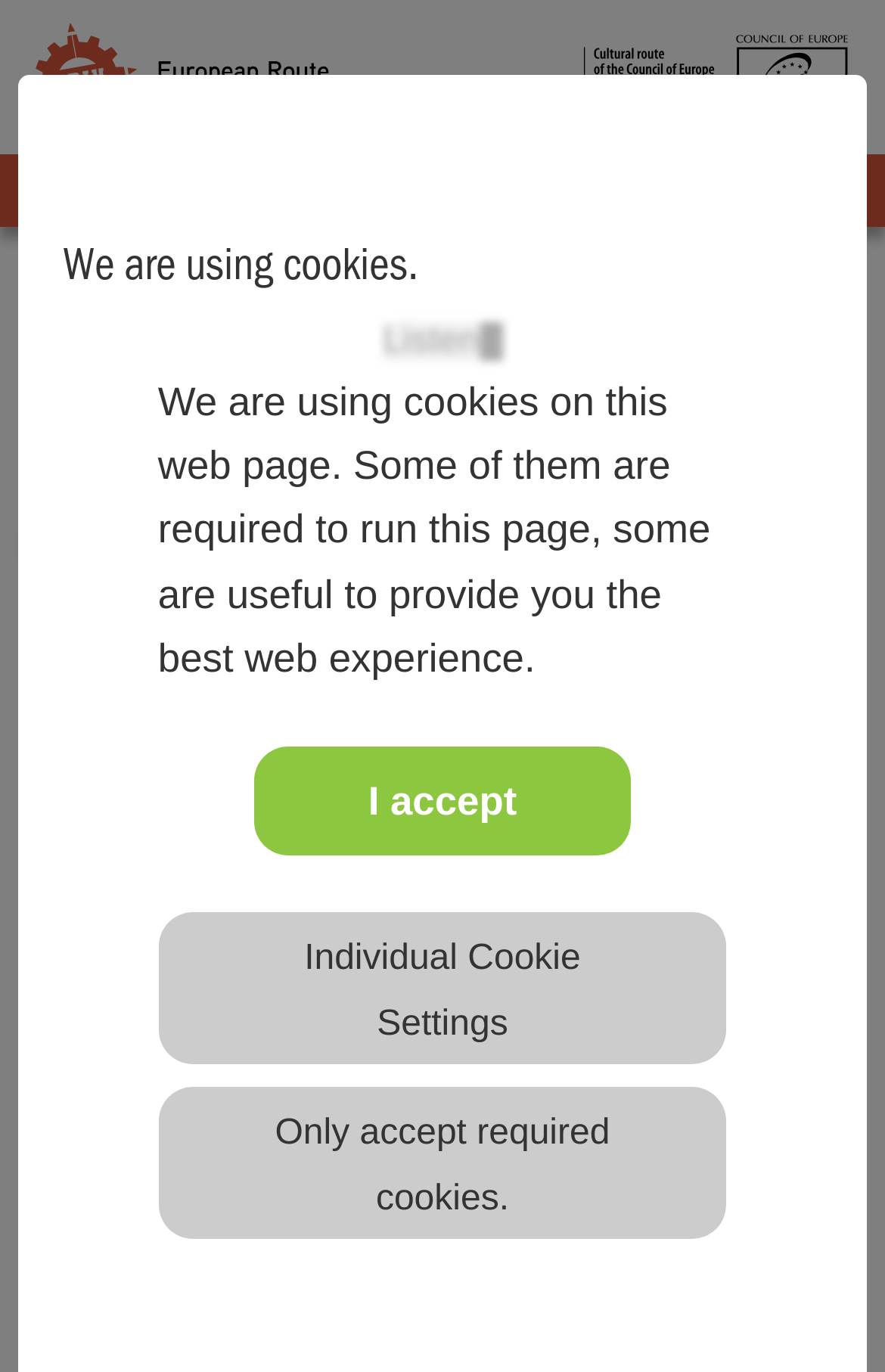Give a short answer using one word or phrase for the question:
What is the orientation of the menubar 'breadcrumbs'?

Horizontal